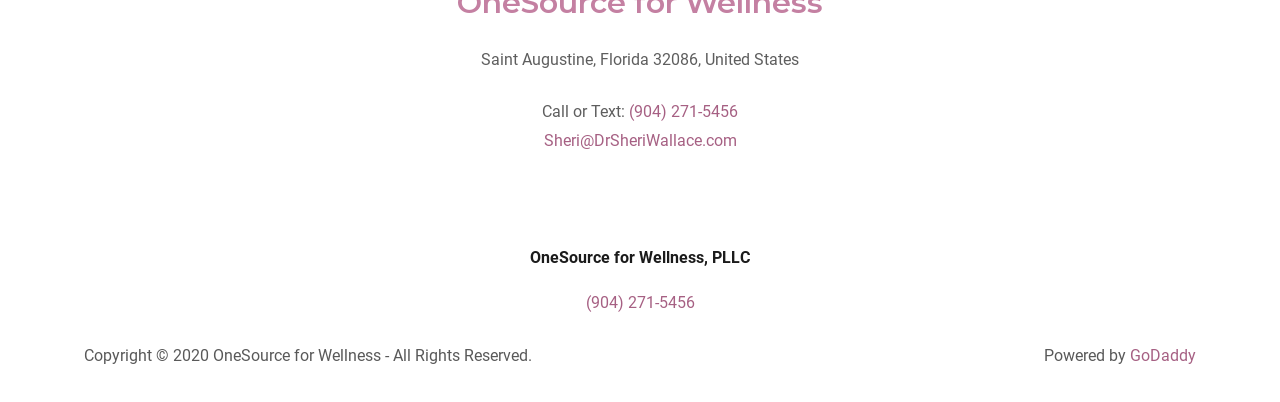What is the phone number to call or text?
Using the image as a reference, answer the question with a short word or phrase.

(904) 271-5456